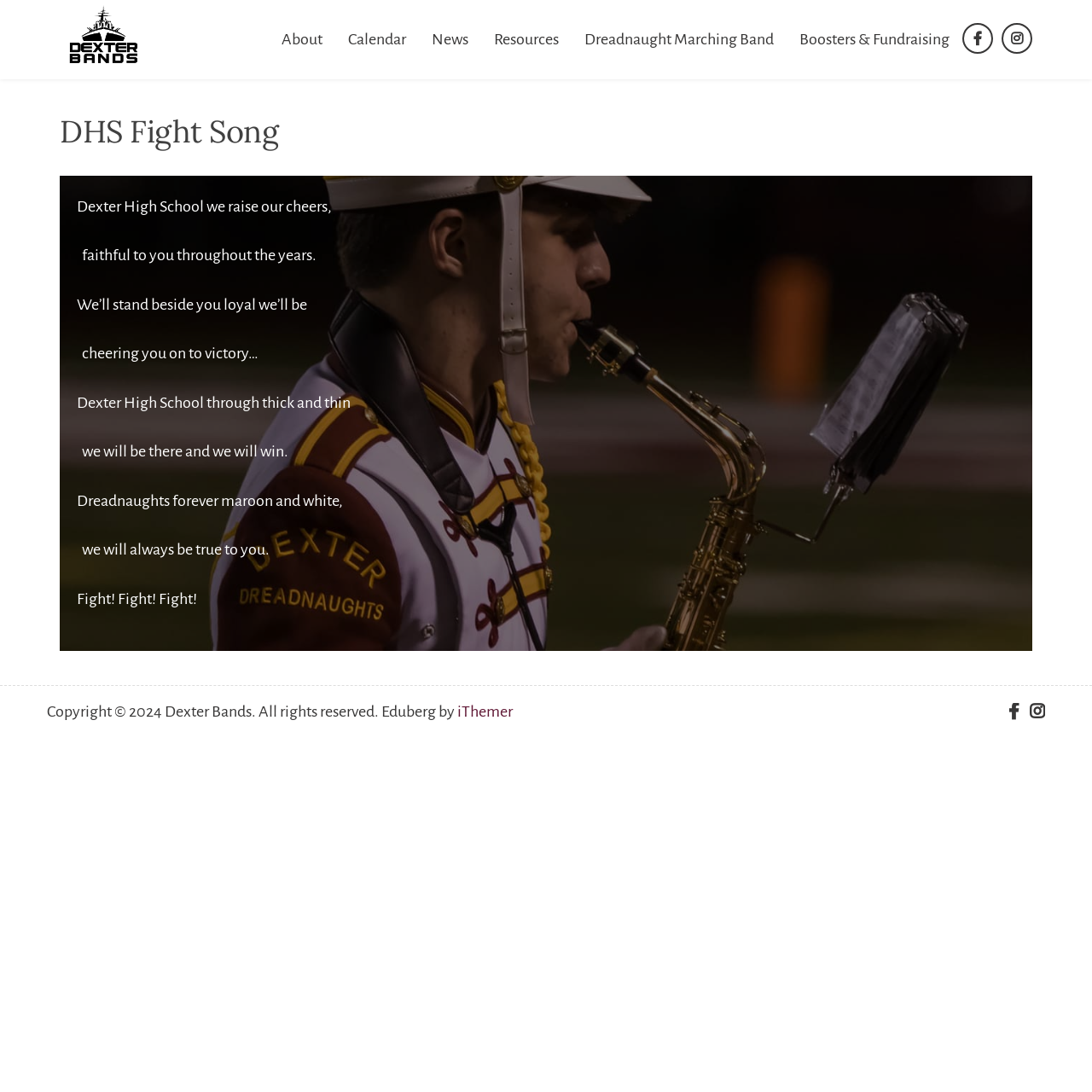Can you specify the bounding box coordinates for the region that should be clicked to fulfill this instruction: "View the 'DHS Fight Song'".

[0.524, 0.168, 0.68, 0.209]